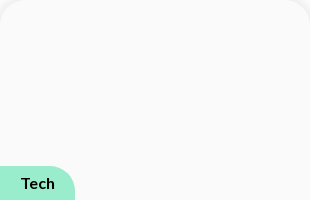What is the daily cap of conversions?
Using the image as a reference, answer the question in detail.

The image captures the essence of Socialite AI, which provides users with a snapshot of its functionalities and offerings, including a daily cap of 503 conversions.